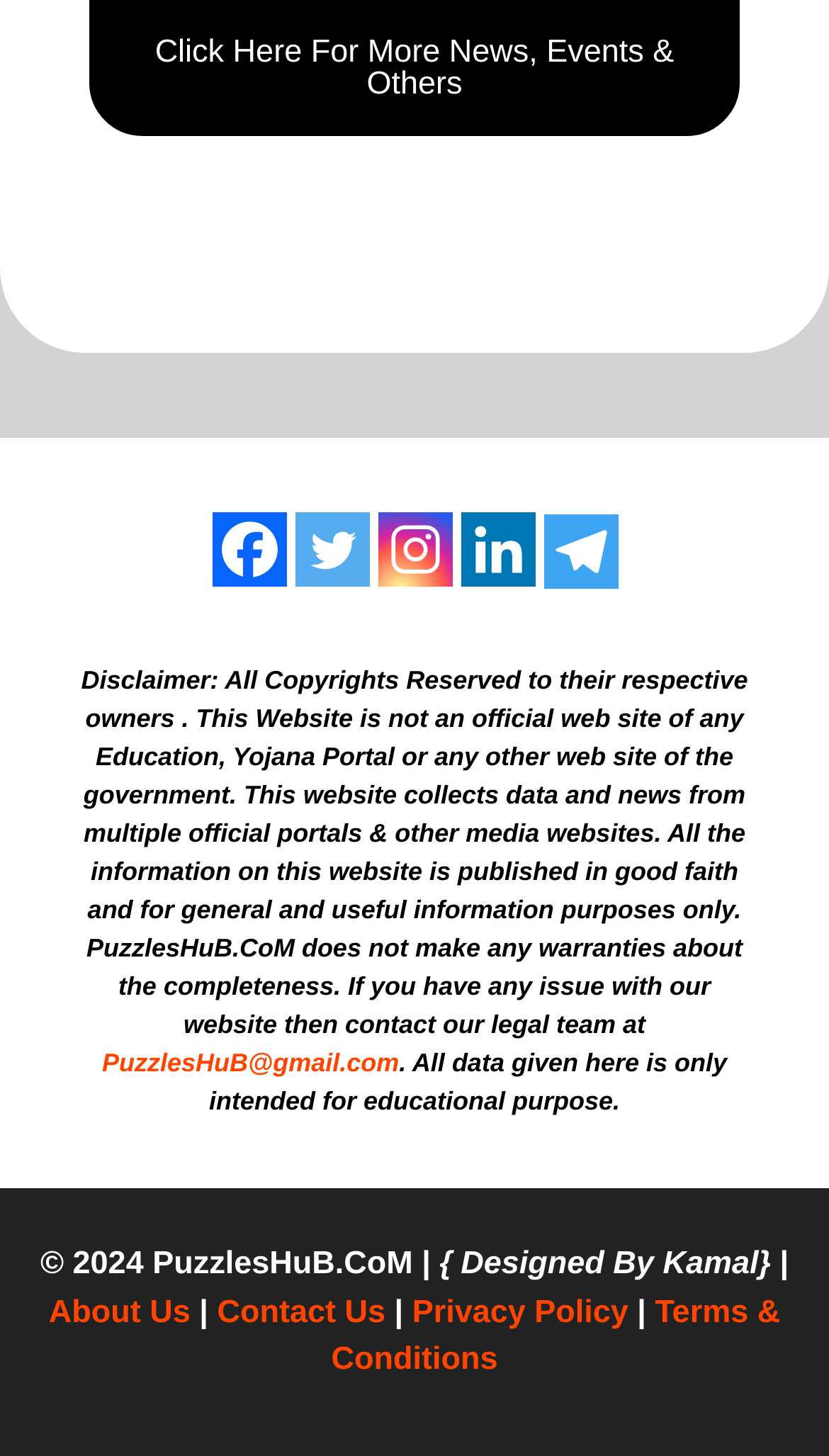Extract the bounding box coordinates for the UI element described as: "PuzzlesHuB@gmail.com".

[0.123, 0.72, 0.481, 0.741]